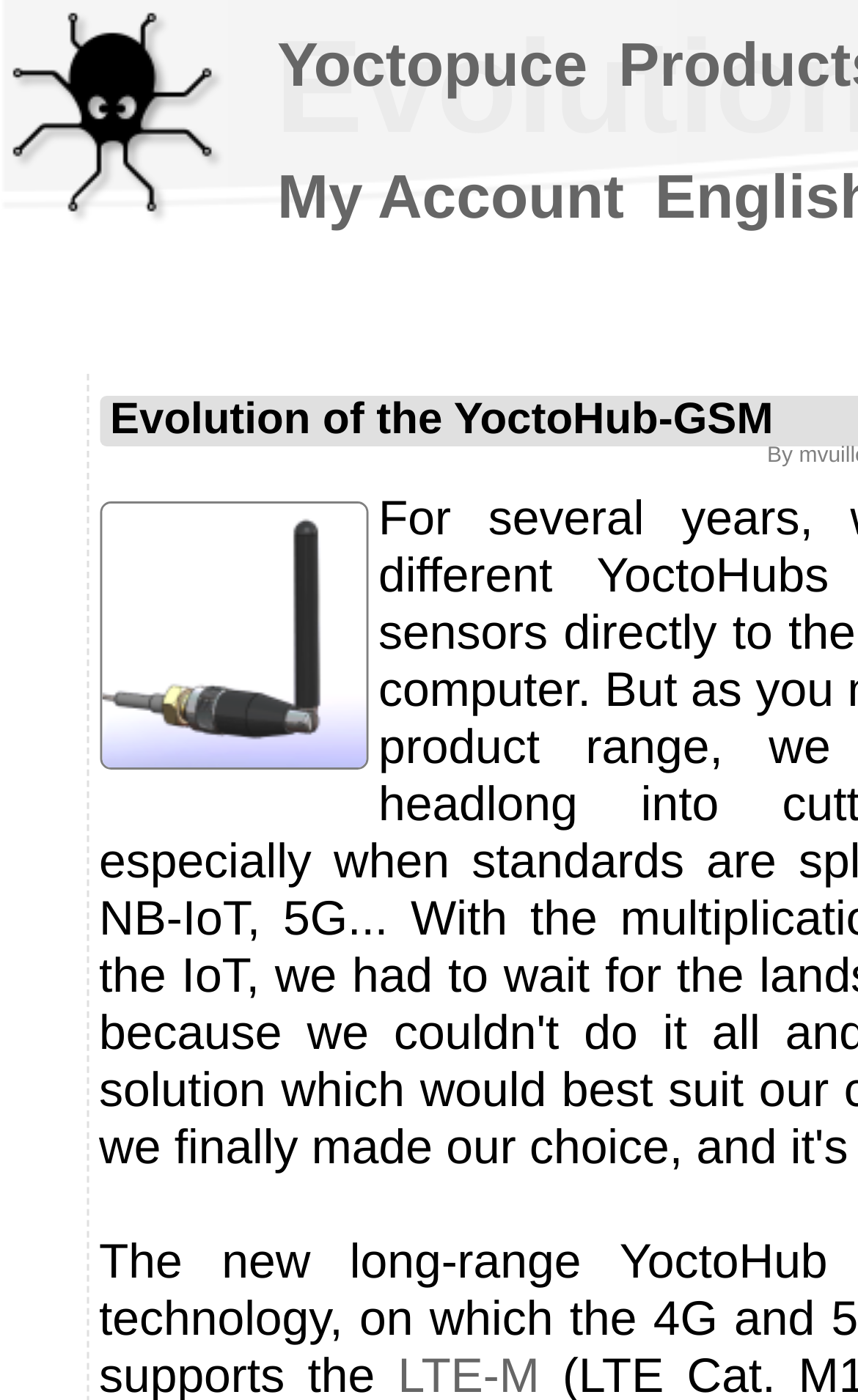Determine the bounding box coordinates of the UI element described by: "Yoctopuce".

[0.323, 0.022, 0.685, 0.071]